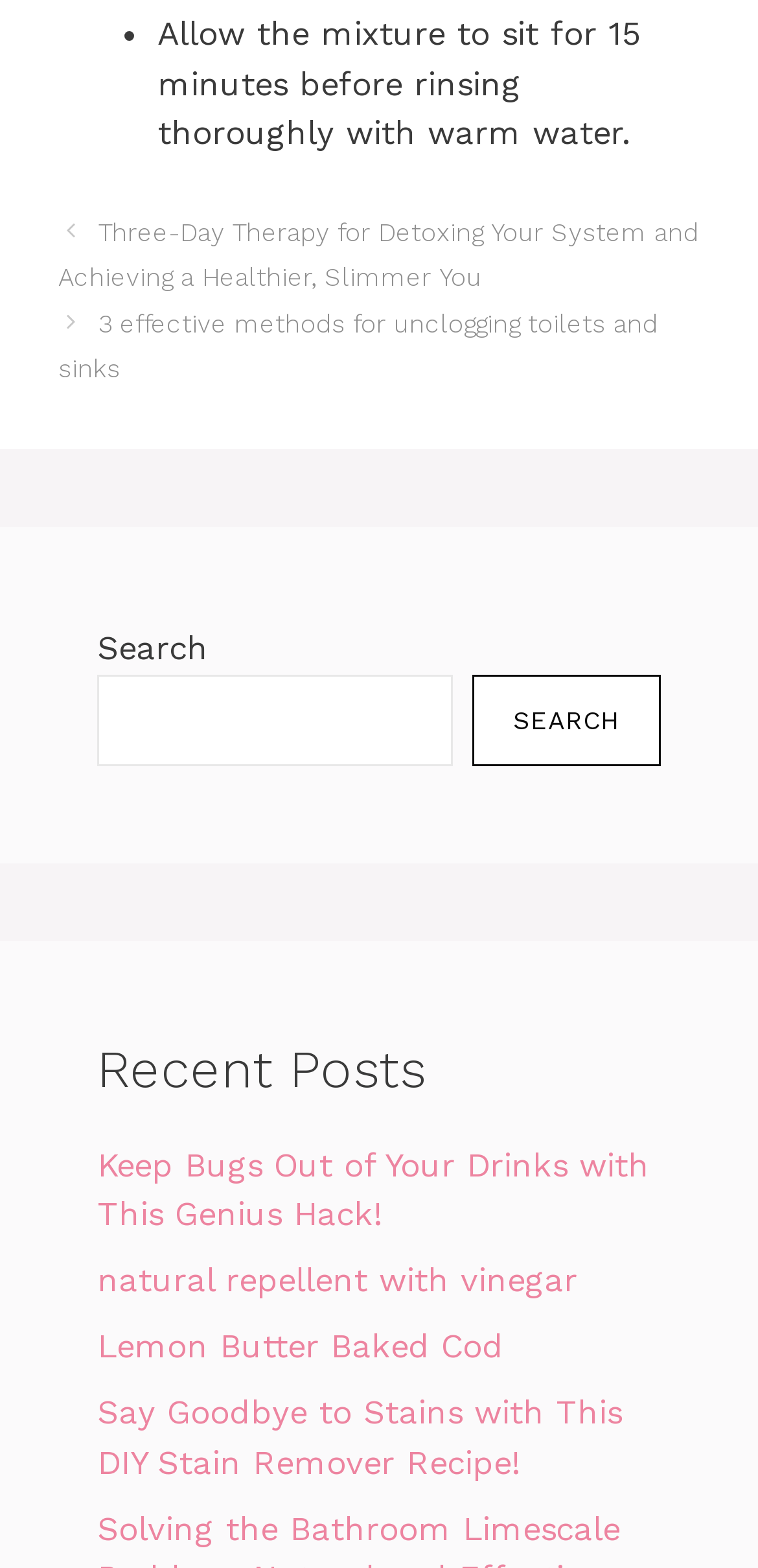What is the instruction given in the static text element?
Based on the visual information, provide a detailed and comprehensive answer.

I found a static text element with the instruction 'Allow the mixture to sit for 15 minutes before rinsing thoroughly with warm water.'. This is likely a step in a recipe or DIY guide.